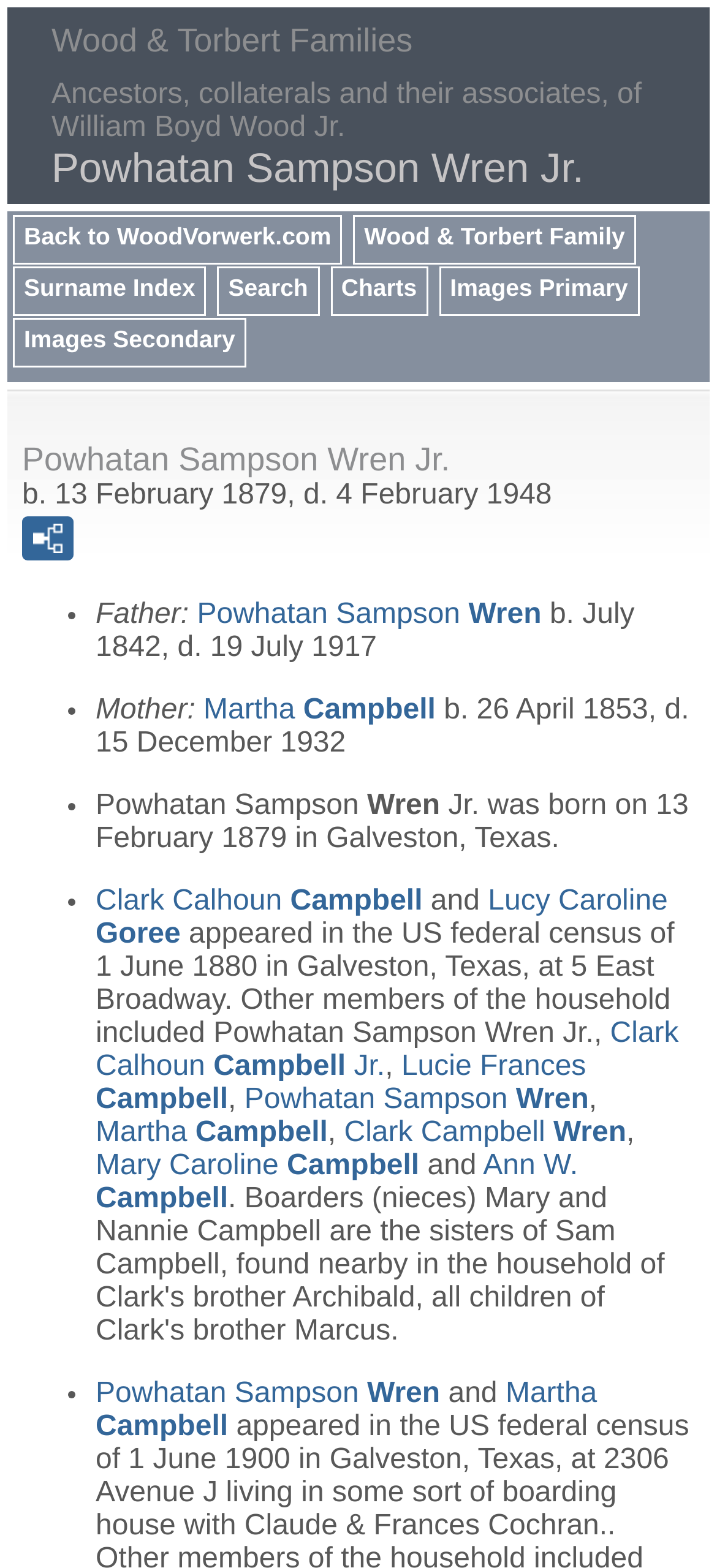In what city was Powhatan Sampson Wren Jr. born?
Using the visual information, respond with a single word or phrase.

Galveston, Texas